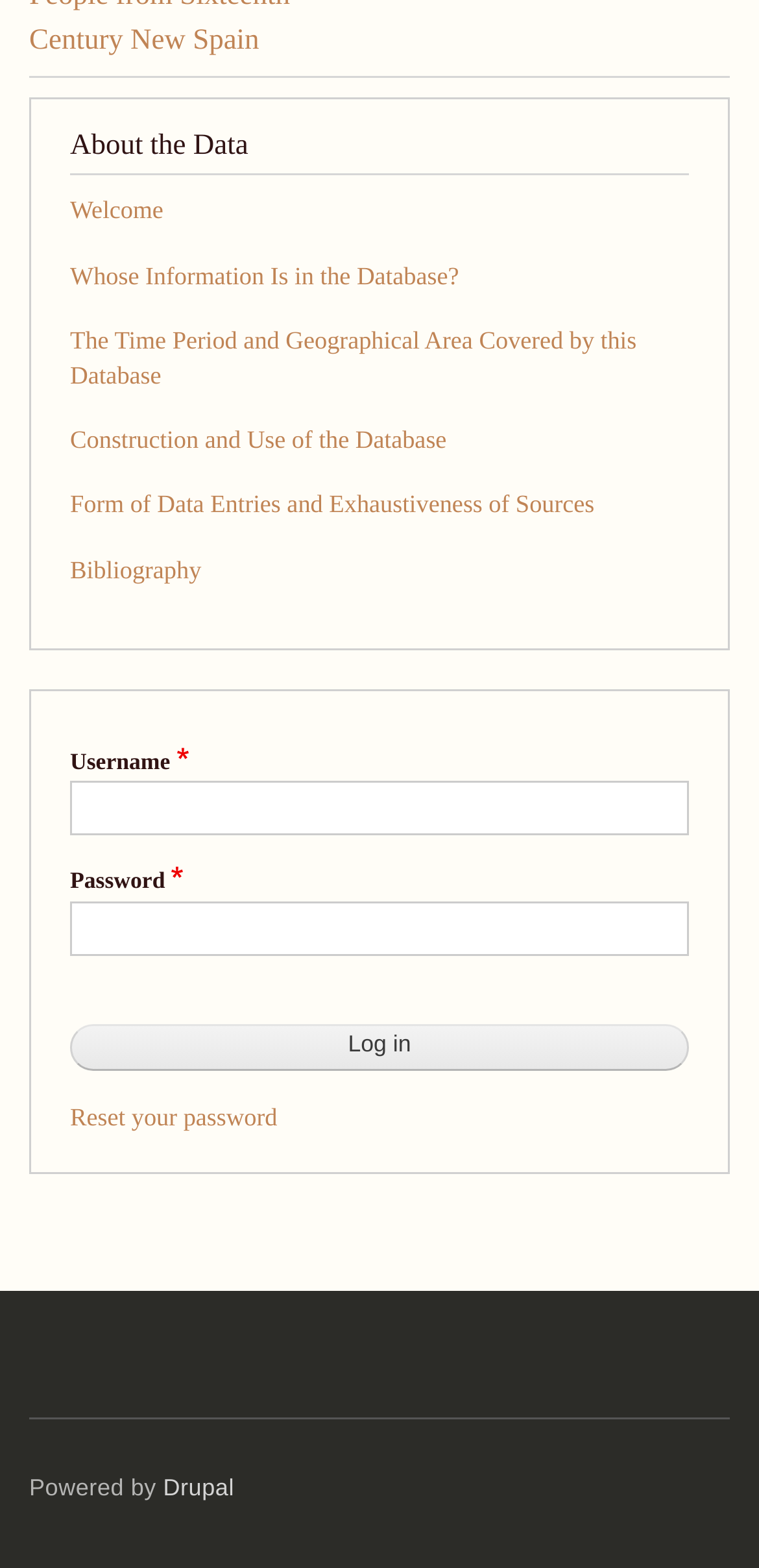Provide a one-word or short-phrase response to the question:
What is the purpose of the 'Reset your password' link?

To reset password